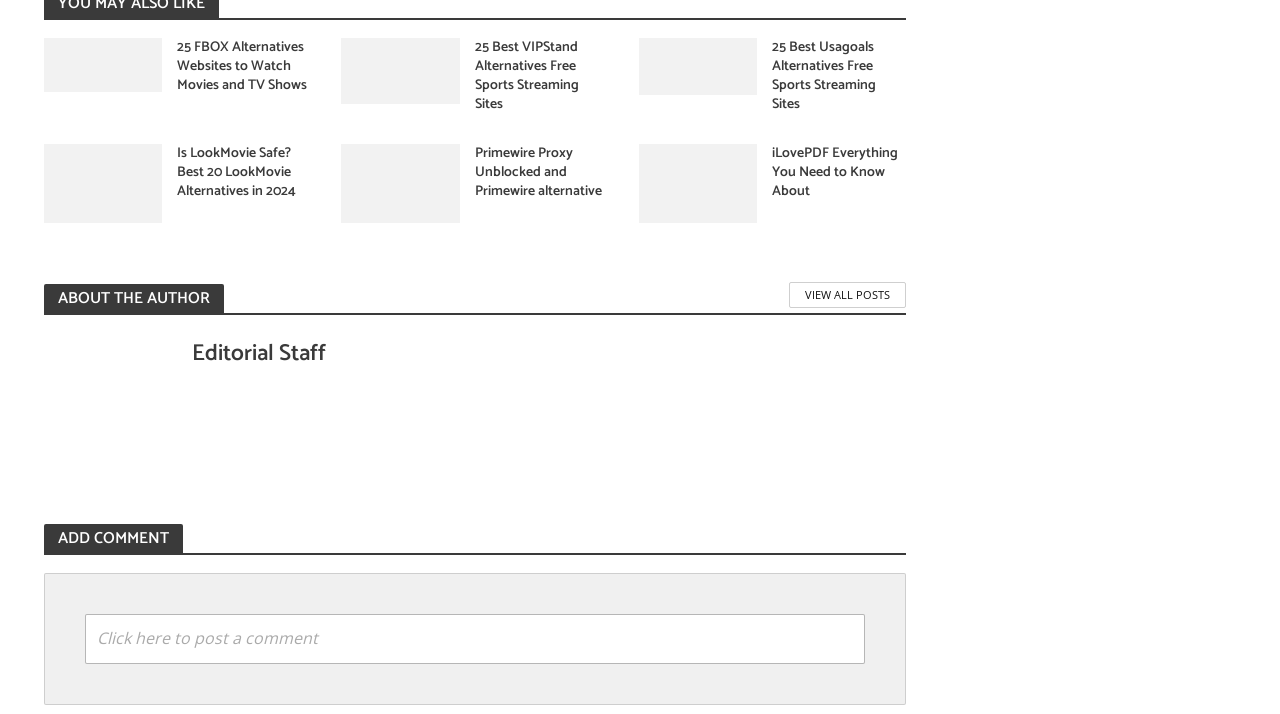Please specify the coordinates of the bounding box for the element that should be clicked to carry out this instruction: "Click the 'HOME' link". The coordinates must be four float numbers between 0 and 1, formatted as [left, top, right, bottom].

None